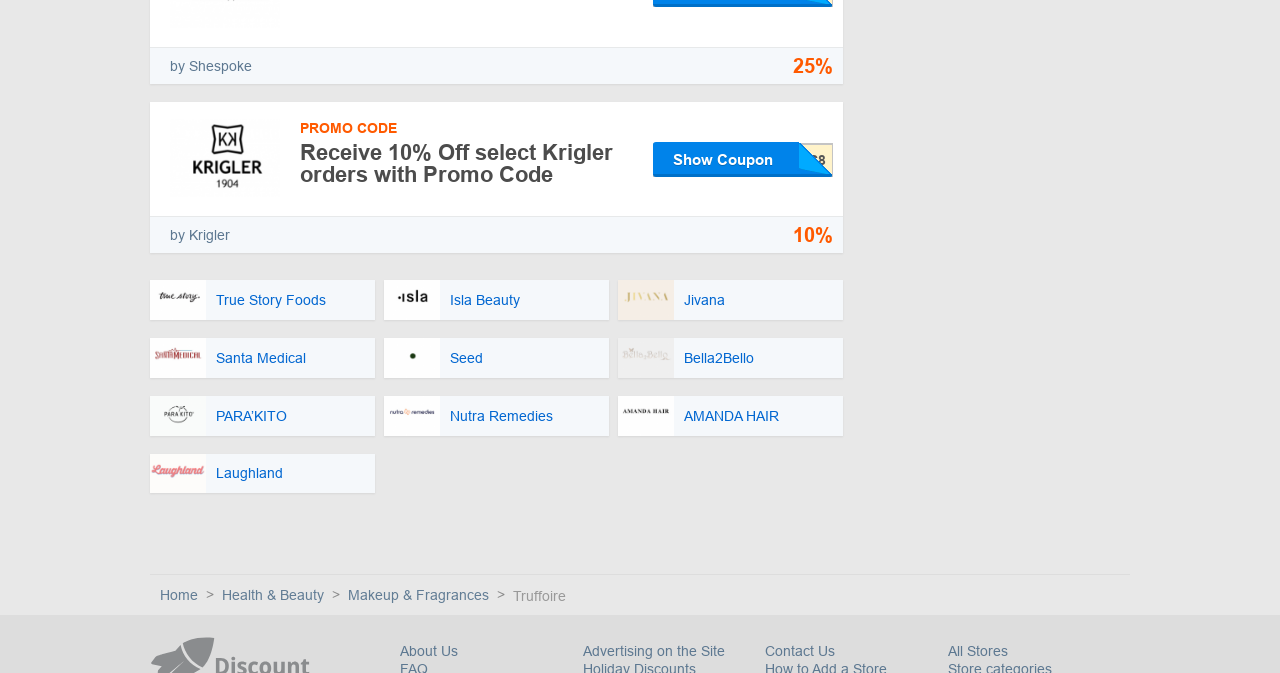Determine the bounding box of the UI element mentioned here: "Seed". The coordinates must be in the format [left, top, right, bottom] with values ranging from 0 to 1.

[0.3, 0.502, 0.476, 0.561]